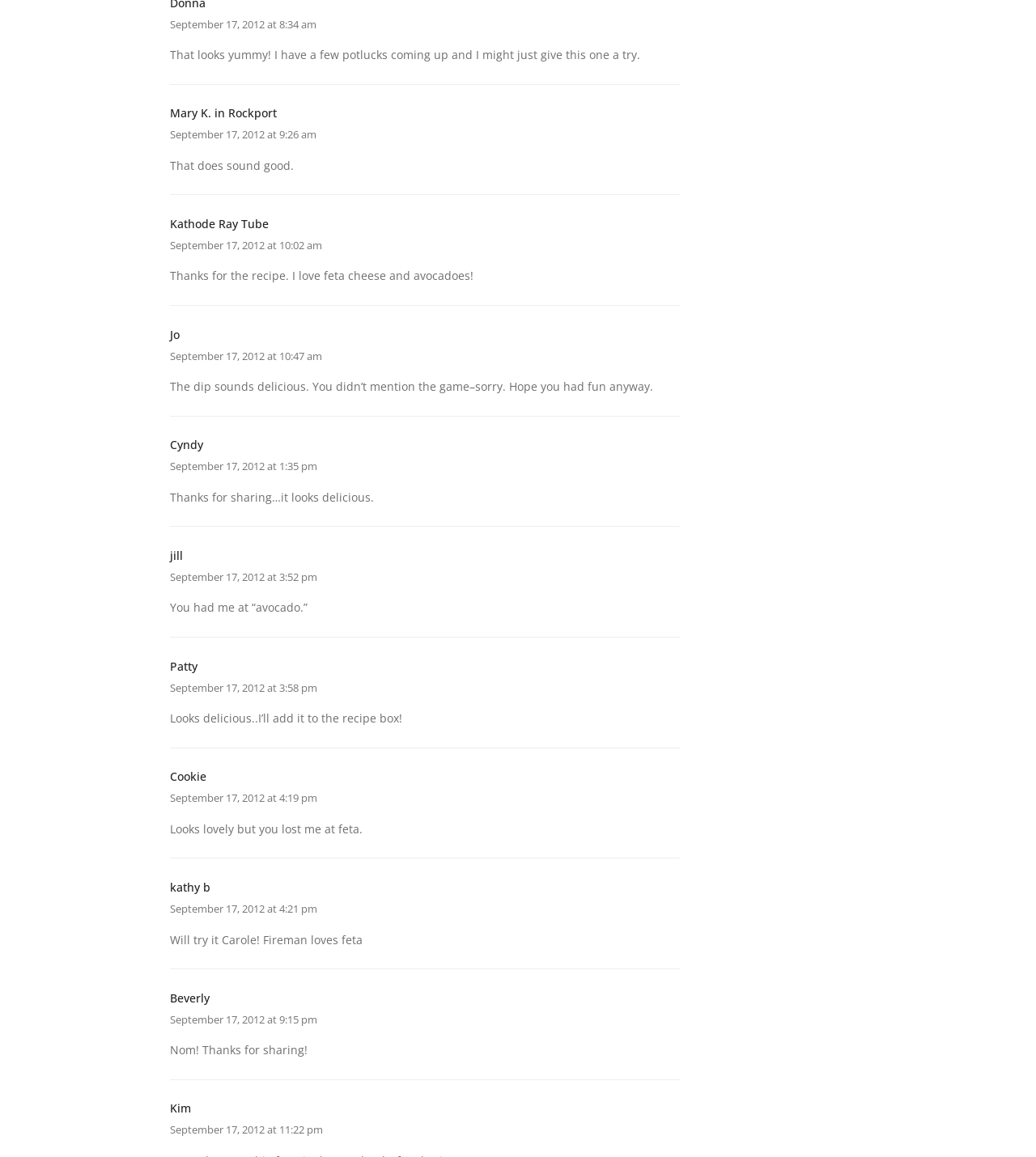Identify the bounding box coordinates of the section that should be clicked to achieve the task described: "Click on the link to view the comment from Cyndy".

[0.164, 0.378, 0.196, 0.391]